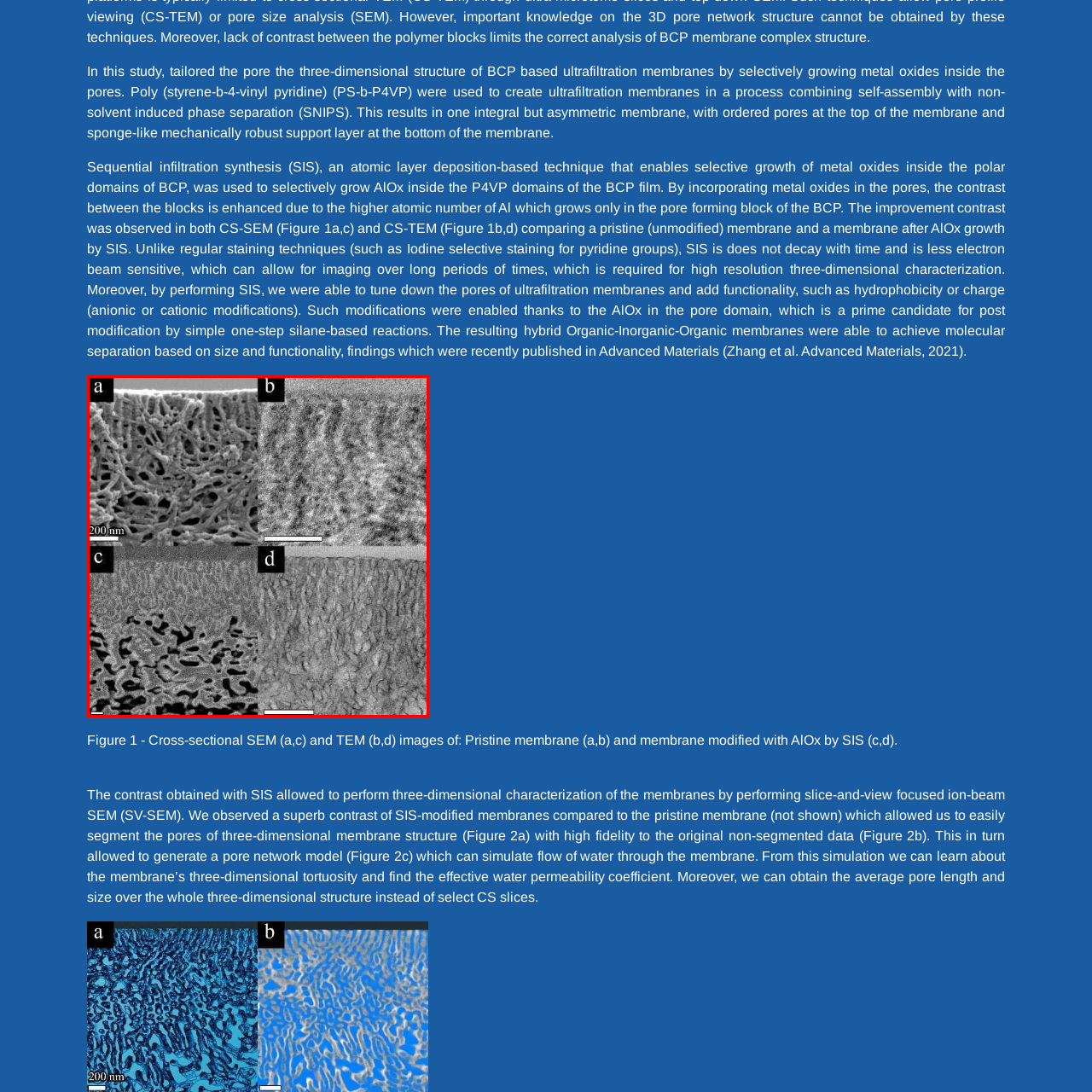Create a detailed narrative describing the image bounded by the red box.

**Figure 1:** Cross-sectional images showcasing the structural differences between a pristine ultrafiltration membrane and a membrane modified with aluminum oxide (AlOx) via Sequential Infiltration Synthesis (SIS). 

- **(a)** Scanning Electron Microscopy (SEM) image of the pristine membrane, revealing its porous architecture at a scale of 200 nm.
- **(b)** Transmission Electron Microscopy (TEM) image of the pristine membrane, demonstrating the intricate layers and distribution of pores.
- **(c)** SEM image of the membrane after AlOx modification, exhibiting enhanced contrast and alterations in the porous structure due to the incorporation of metal oxides.
- **(d)** TEM image of the modified membrane, further illustrating the significant structural differences and increased complexity achieved through the SIS technique.

These images are crucial for understanding the effects of adding AlOx to the membrane, highlighting improved imaging stability and contrast that facilitate detailed three-dimensional characterization and molecular separation processes.